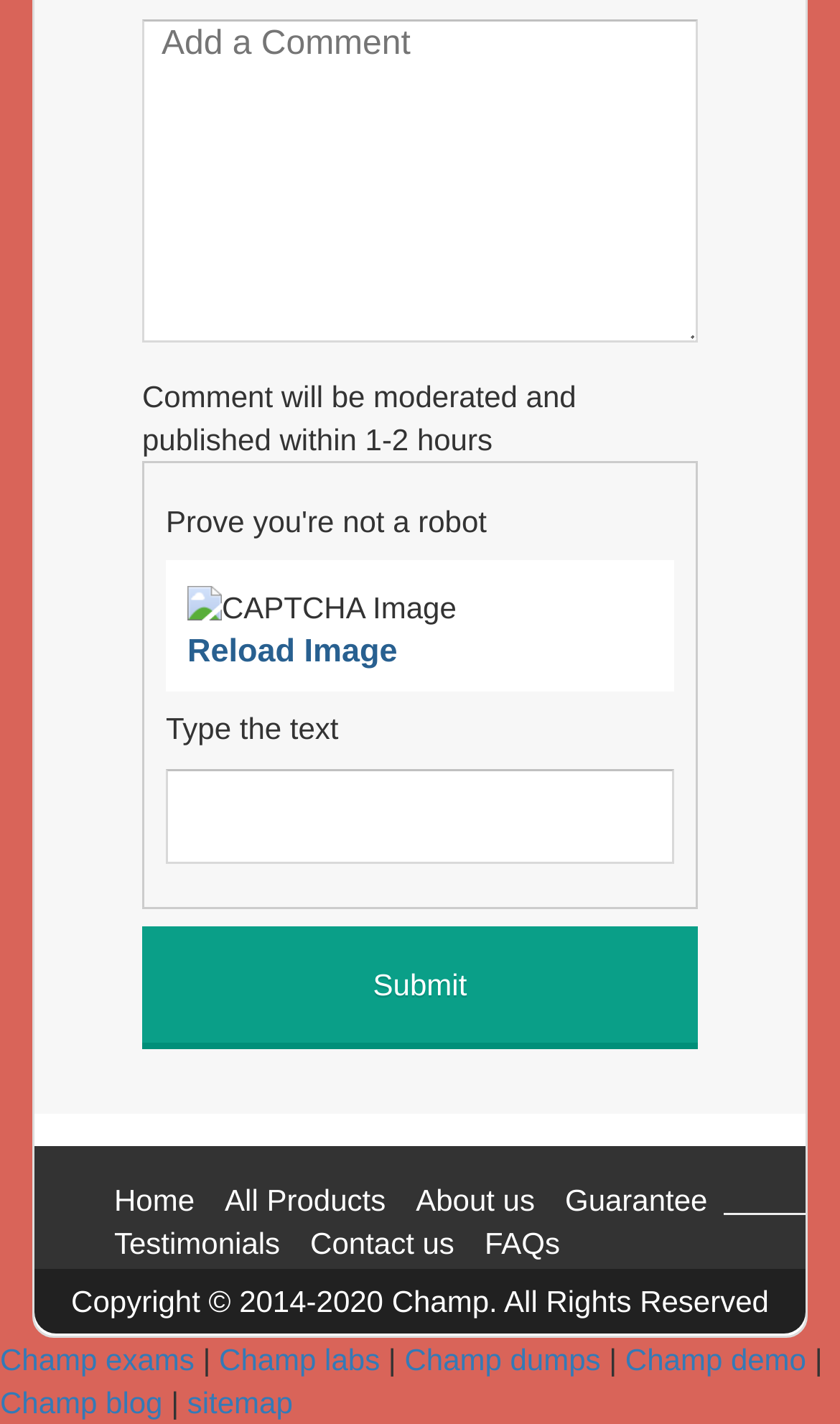What is the meaning of the copyright symbol on the webpage?
Answer the question with as much detail as possible.

The copyright symbol on the webpage indicates that the content on the webpage is protected by copyright law. The text 'Copyright © 2014-2020 Champ. All Rights Reserved' specifies the years of copyright and the owner of the copyright, which is Champ.